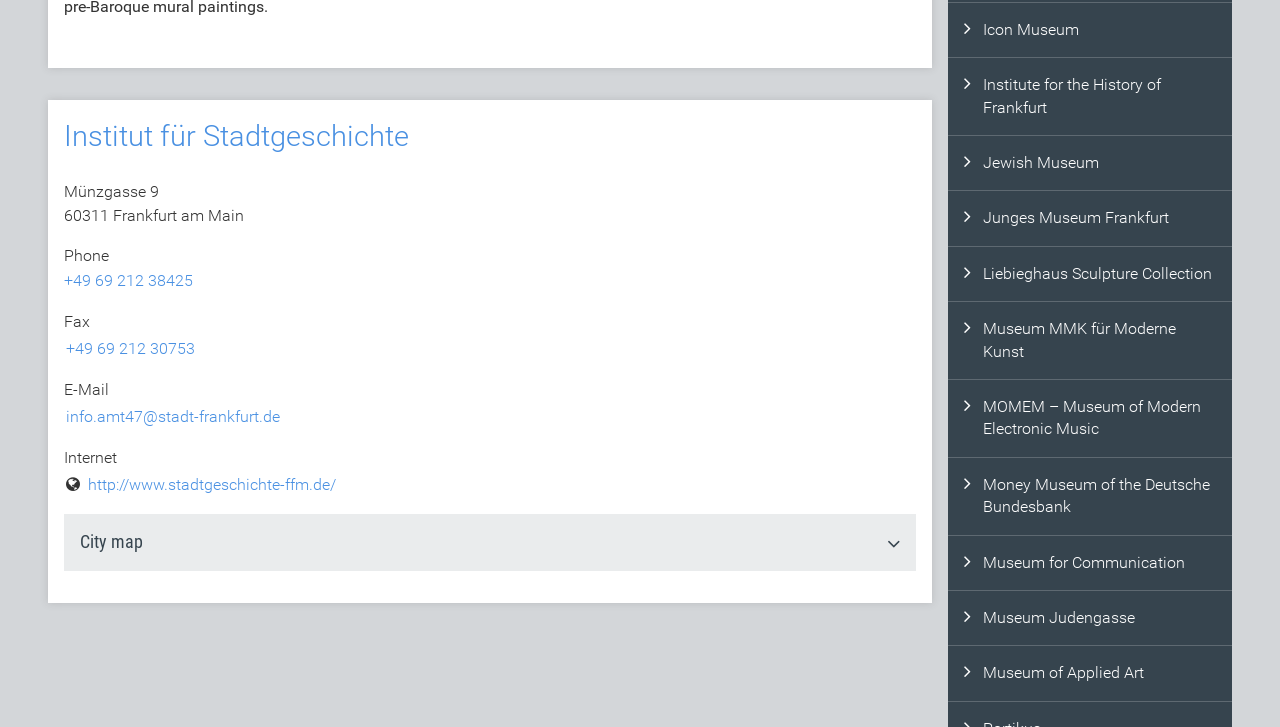Respond to the question below with a concise word or phrase:
What is the phone number of the institution?

+49 69 212 38425